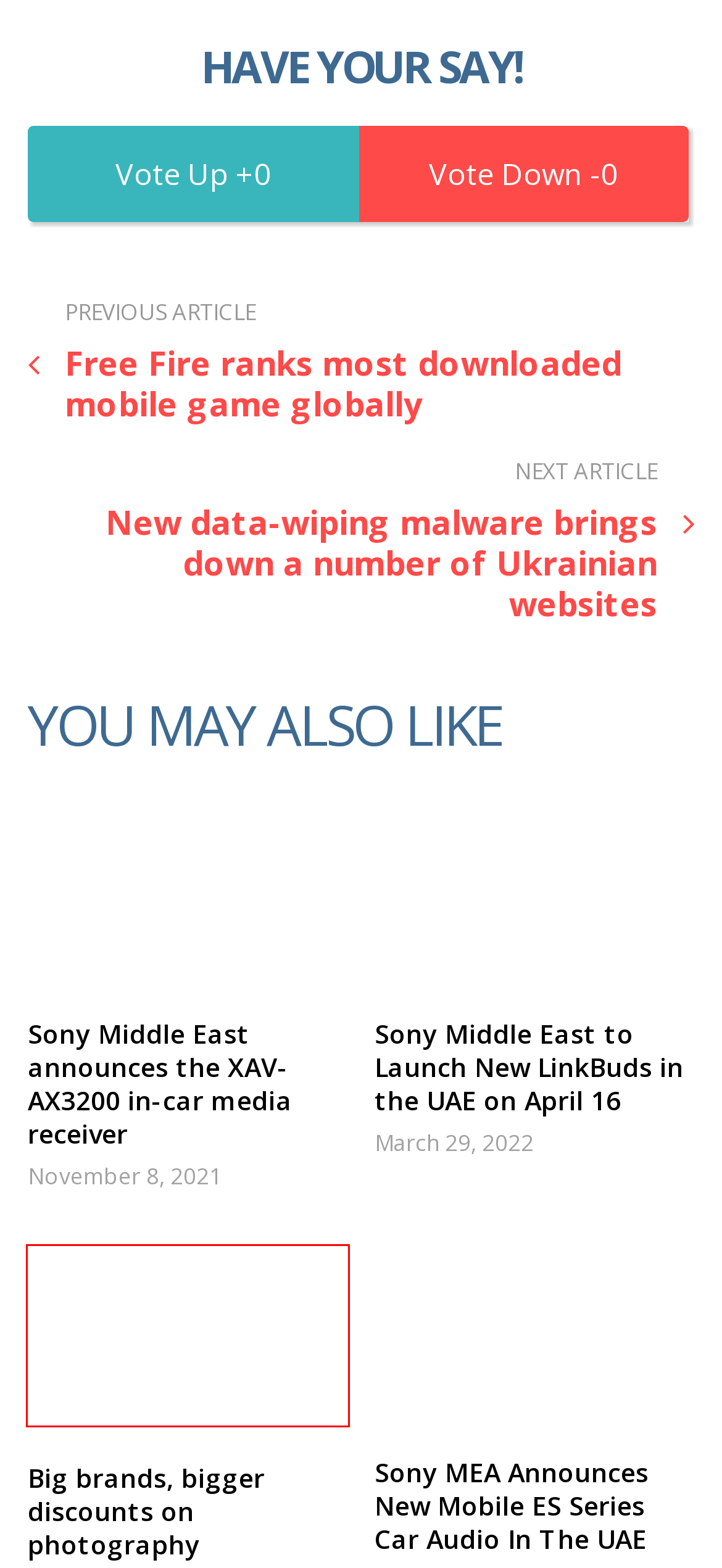You have a screenshot of a webpage with a red bounding box around a UI element. Determine which webpage description best matches the new webpage that results from clicking the element in the bounding box. Here are the candidates:
A. Big brands, bigger discounts on photography - Review Central Middle East
B. New data-wiping malware brings down a number of Ukrainian websites - Review Central Middle East
C. Mobile ES Archives - Review Central Middle East
D. Sony Middle East to Launch New LinkBuds in the UAE on April 16
E. Sony Middle East announces the XAV-AX3200 in-car media receiver
F. Review: Acer Aspire 5 Spin 14 Laptop
G. Sony MEA Announces New Mobile ES Series Car Audio In The UAE
H. Free Fire ranks most downloaded mobile game globally - Review Central Middle East

A